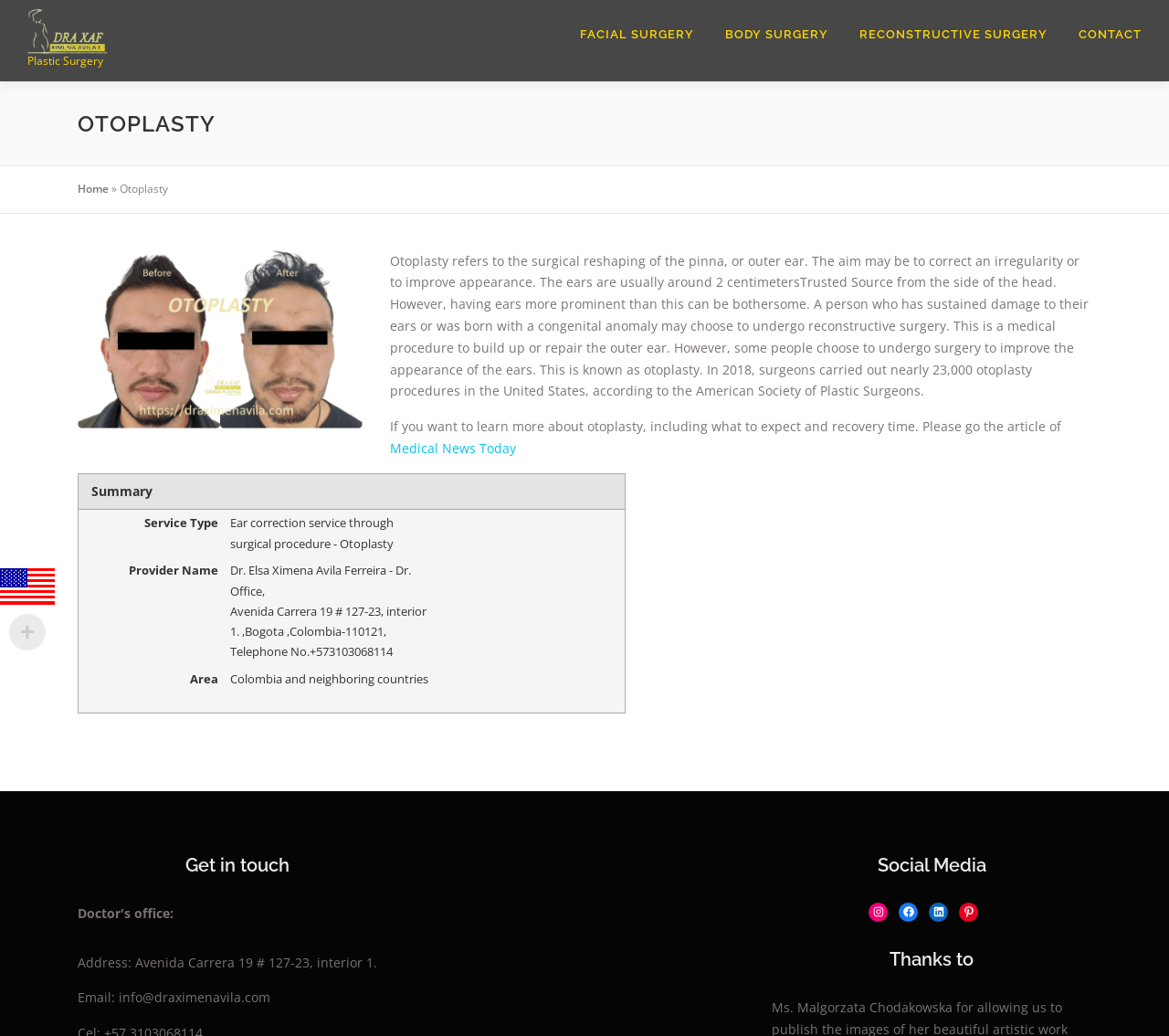Find the bounding box of the UI element described as: "Malgorzata Chodakowska". The bounding box coordinates should be given as four float values between 0 and 1, i.e., [left, top, right, bottom].

[0.682, 0.964, 0.815, 0.98]